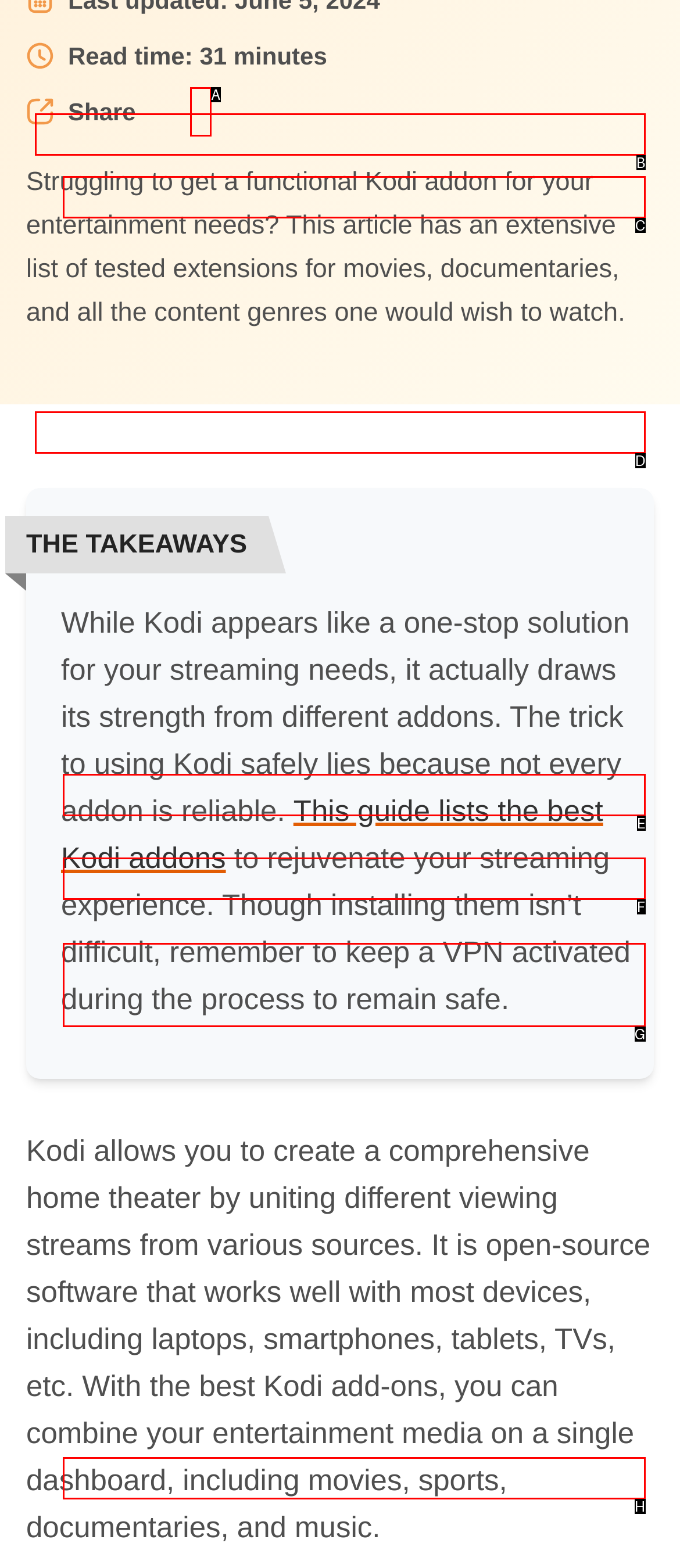Identify the option that best fits this description: 11. Best Kodi All-in-One Addons
Answer with the appropriate letter directly.

D